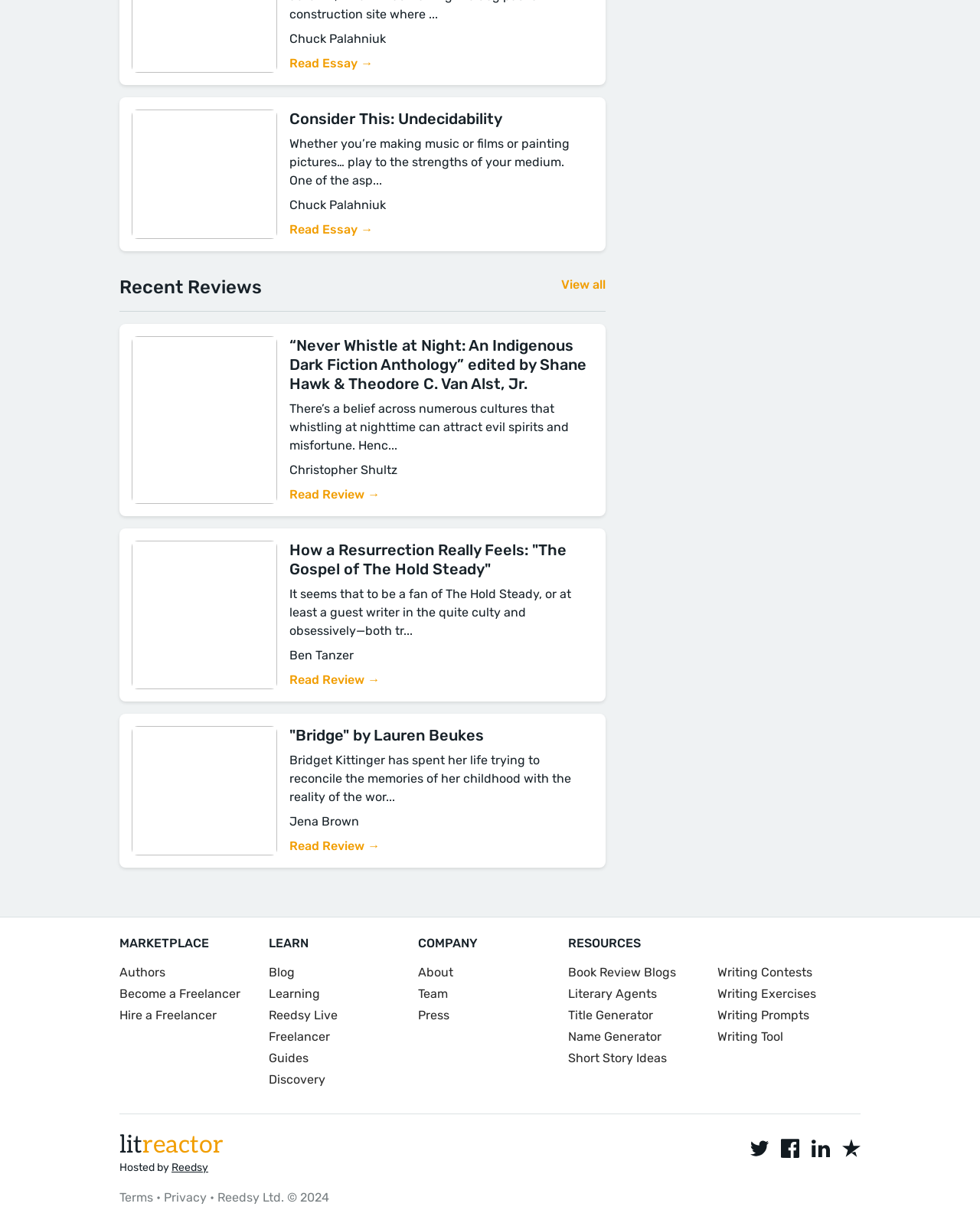Please analyze the image and give a detailed answer to the question:
What is the title of the review below the 'Recent Reviews' heading?

The title of the review is found below the 'Recent Reviews' heading, which is an element with the text 'Recent Reviews'. The review title is an element with the text '“Never Whistle at Night: An Indigenous Dark Fiction Anthology”'.